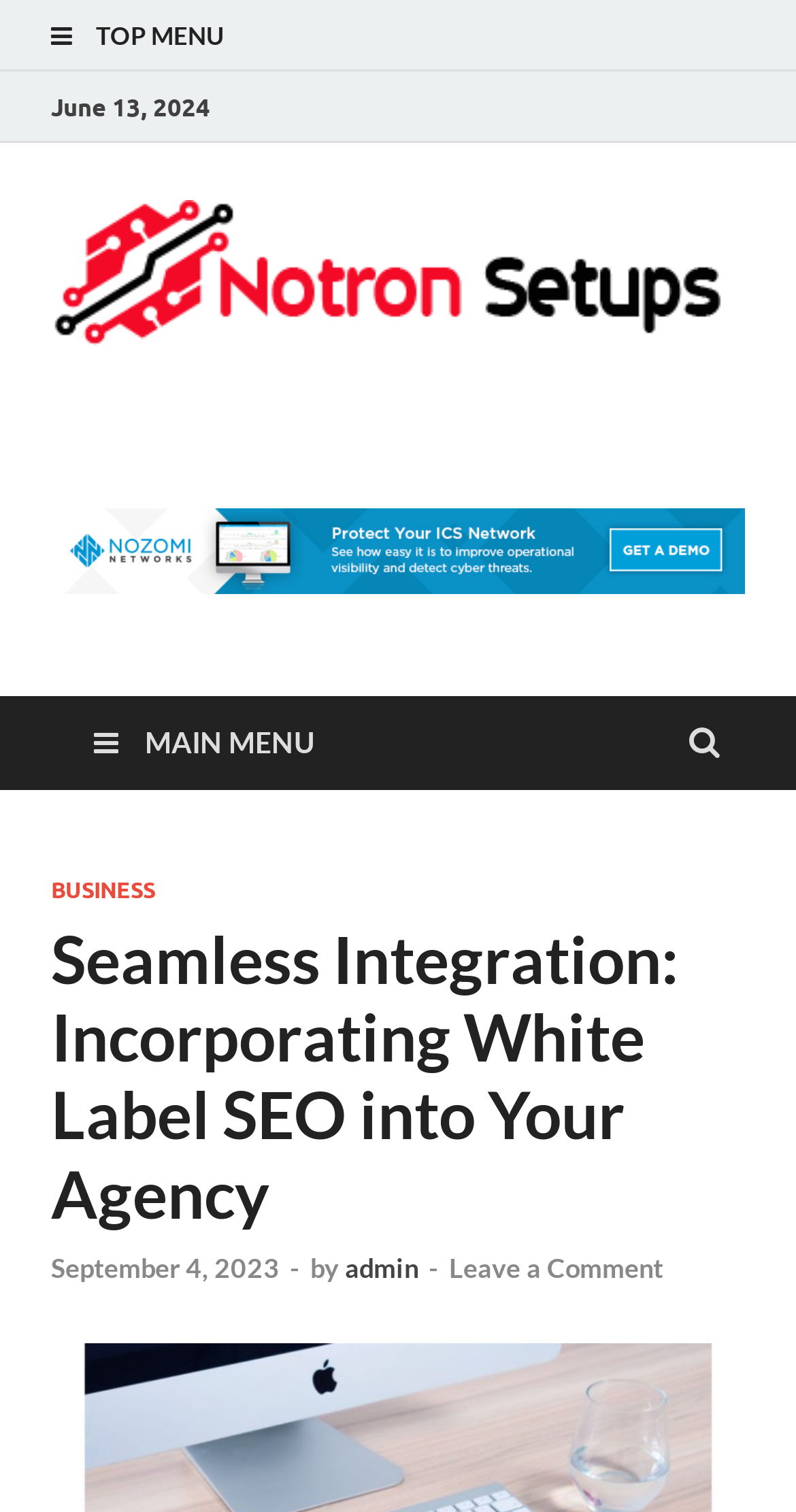Extract the top-level heading from the webpage and provide its text.

Seamless Integration: Incorporating White Label SEO into Your Agency